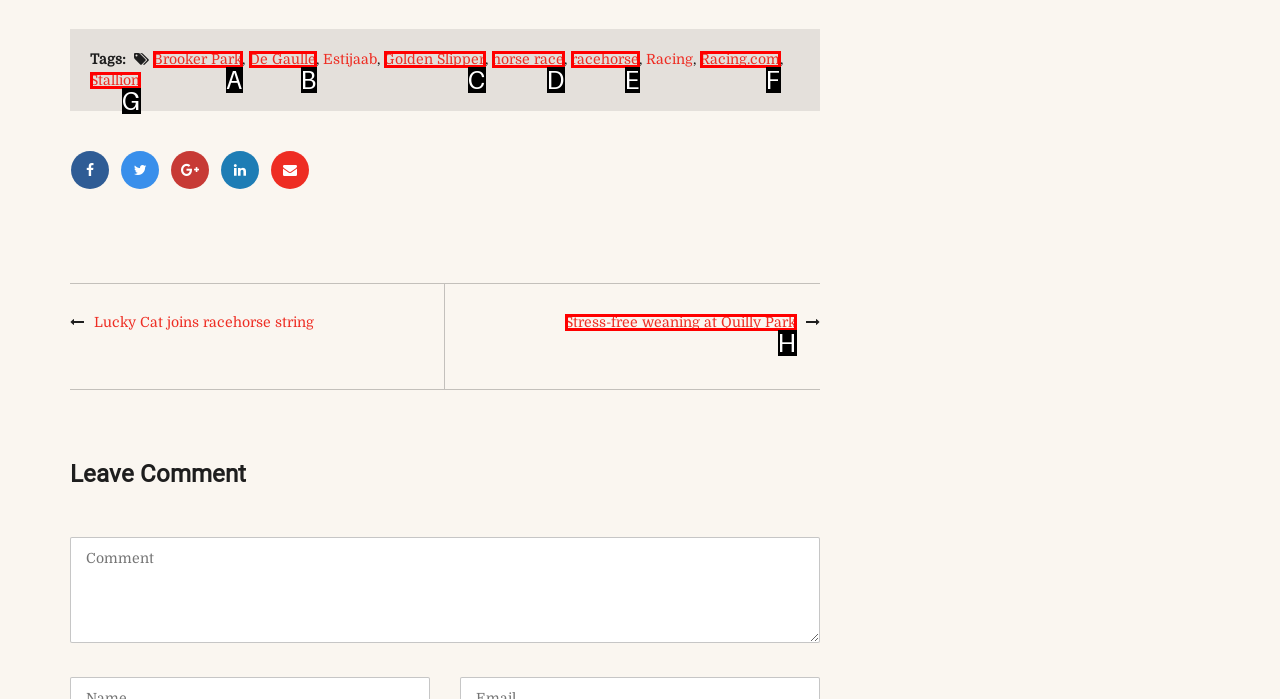With the description: Stallion, find the option that corresponds most closely and answer with its letter directly.

G